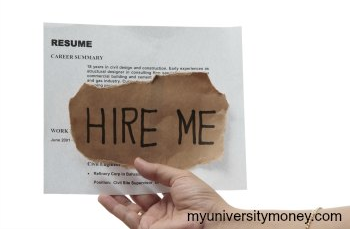What does the background of the image hint at?
Please answer the question with a single word or phrase, referencing the image.

Formal approach to job applications